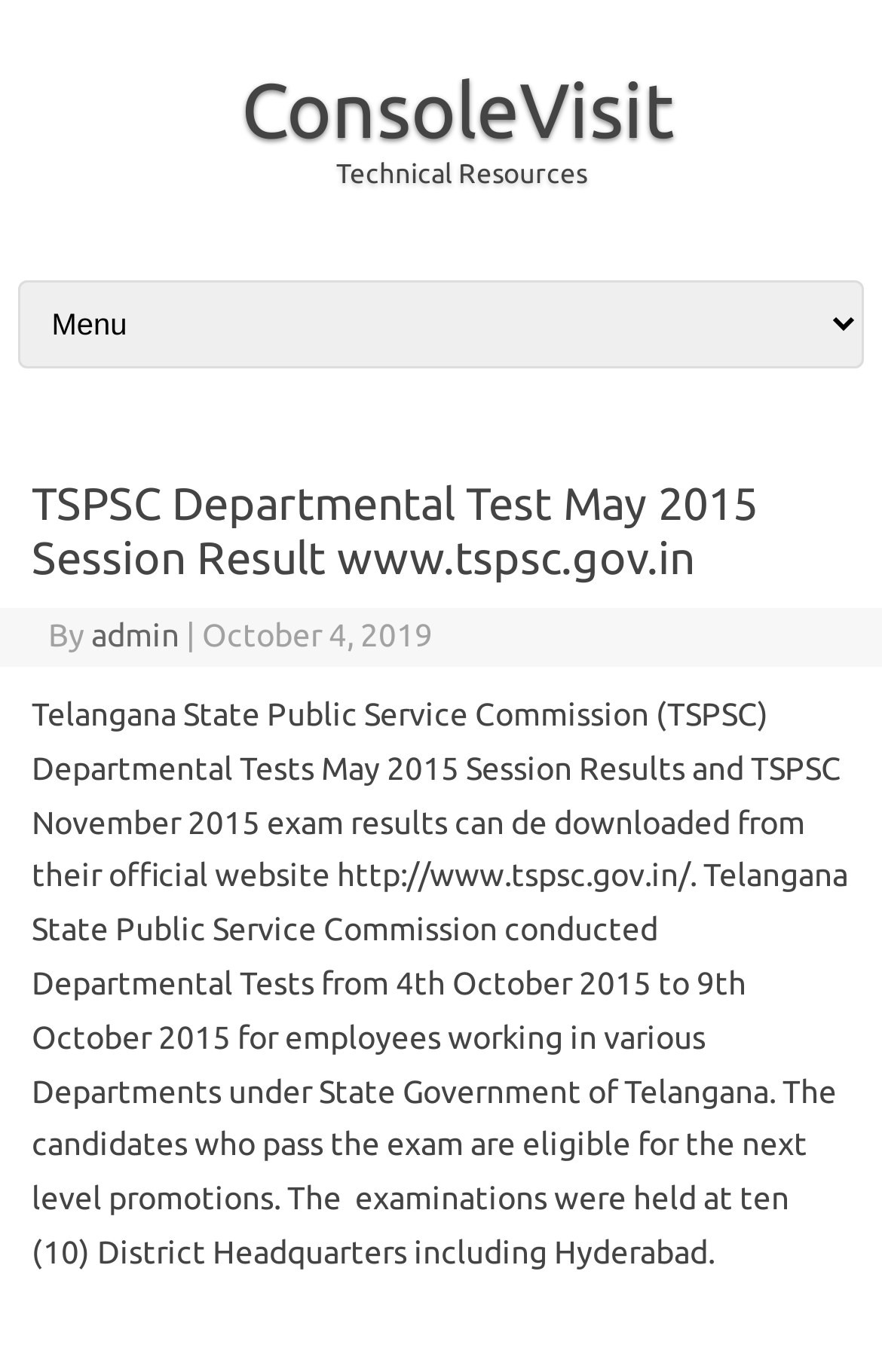Based on what you see in the screenshot, provide a thorough answer to this question: What is the purpose of the departmental tests?

According to the static text, 'The candidates who pass the exam are eligible for the next level promotions.' This implies that the purpose of the departmental tests is to qualify for promotions.